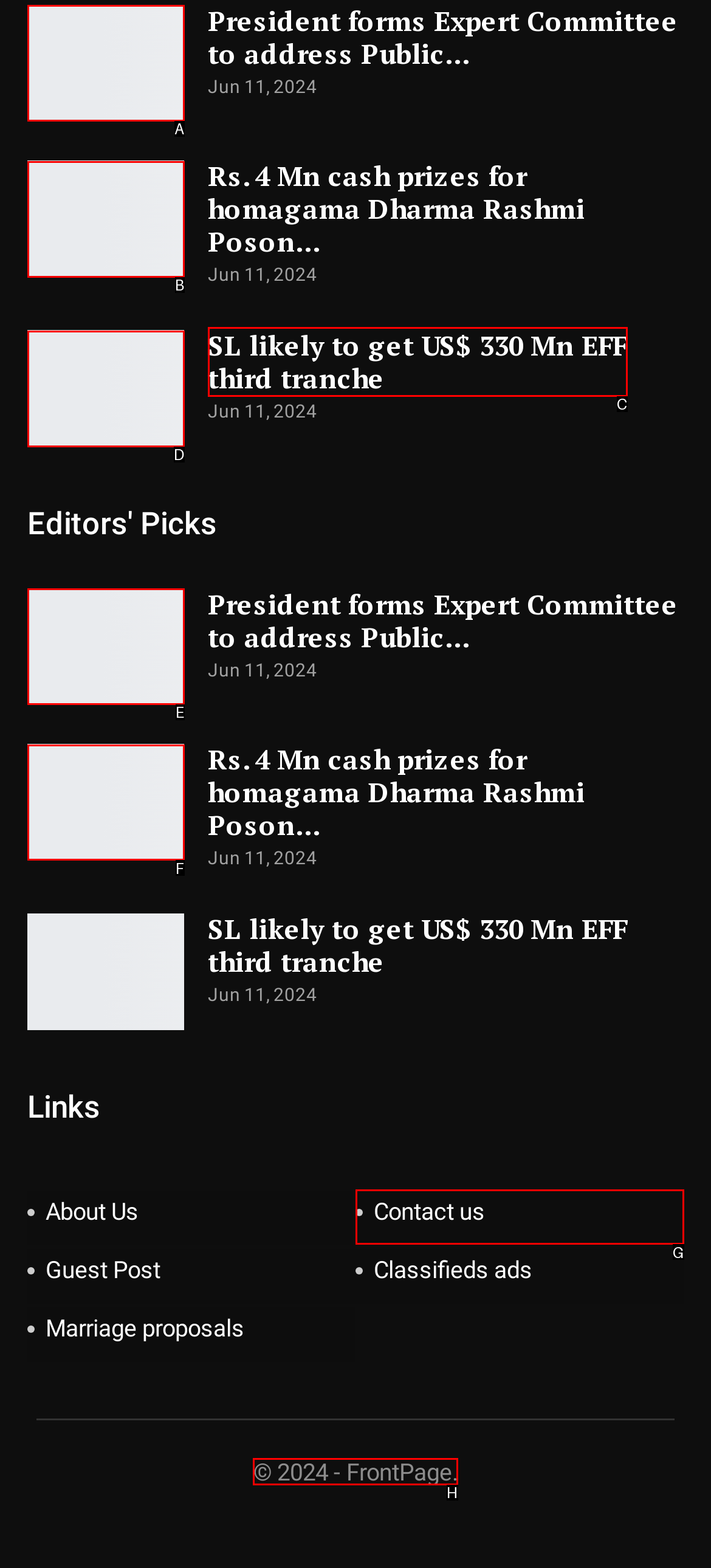Choose the UI element you need to click to carry out the task: Check the Copyright information.
Respond with the corresponding option's letter.

H